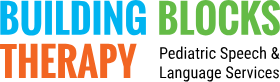What is the tagline of the organization? From the image, respond with a single word or brief phrase.

Pediatric Speech & Language Services